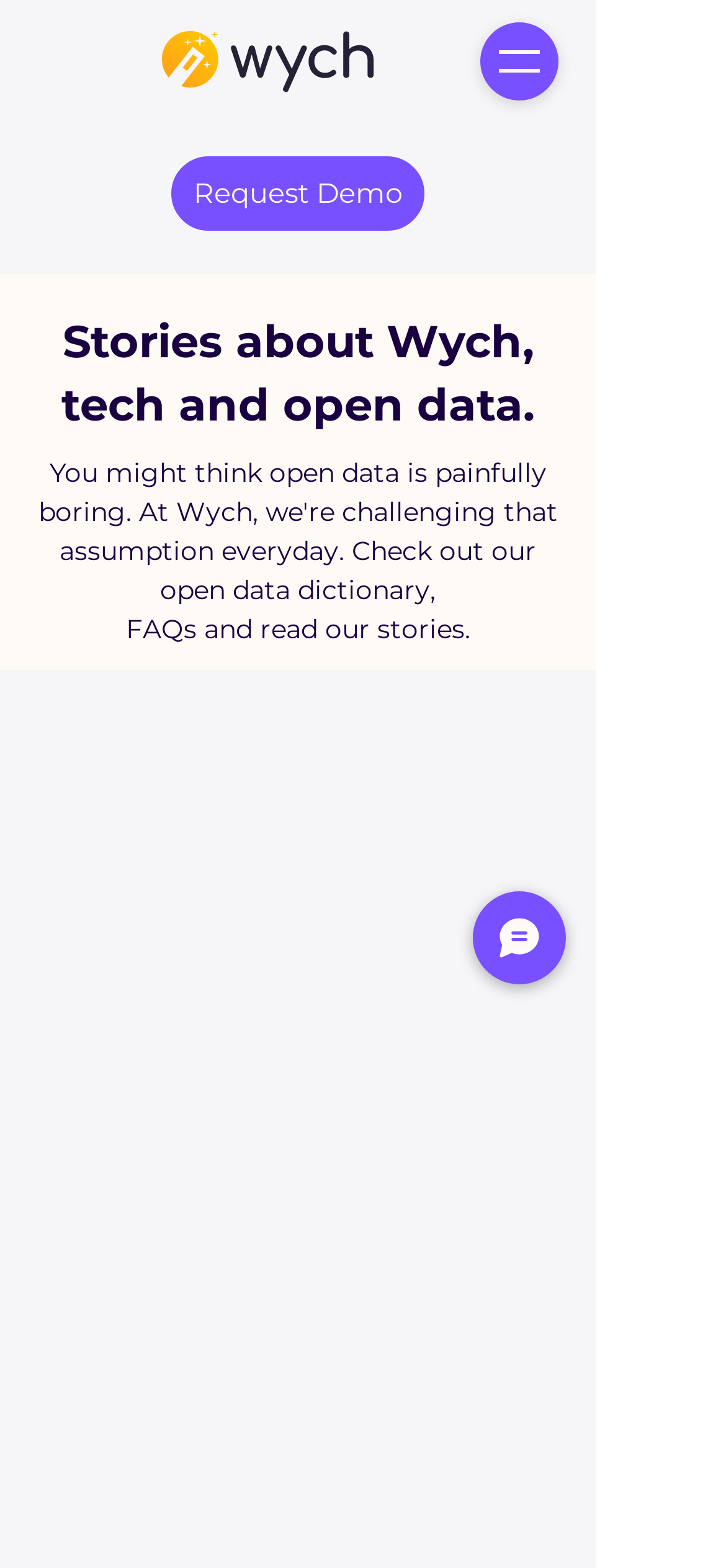What is the tone of the text on this page?
Based on the visual content, answer with a single word or a brief phrase.

Informative and conversational